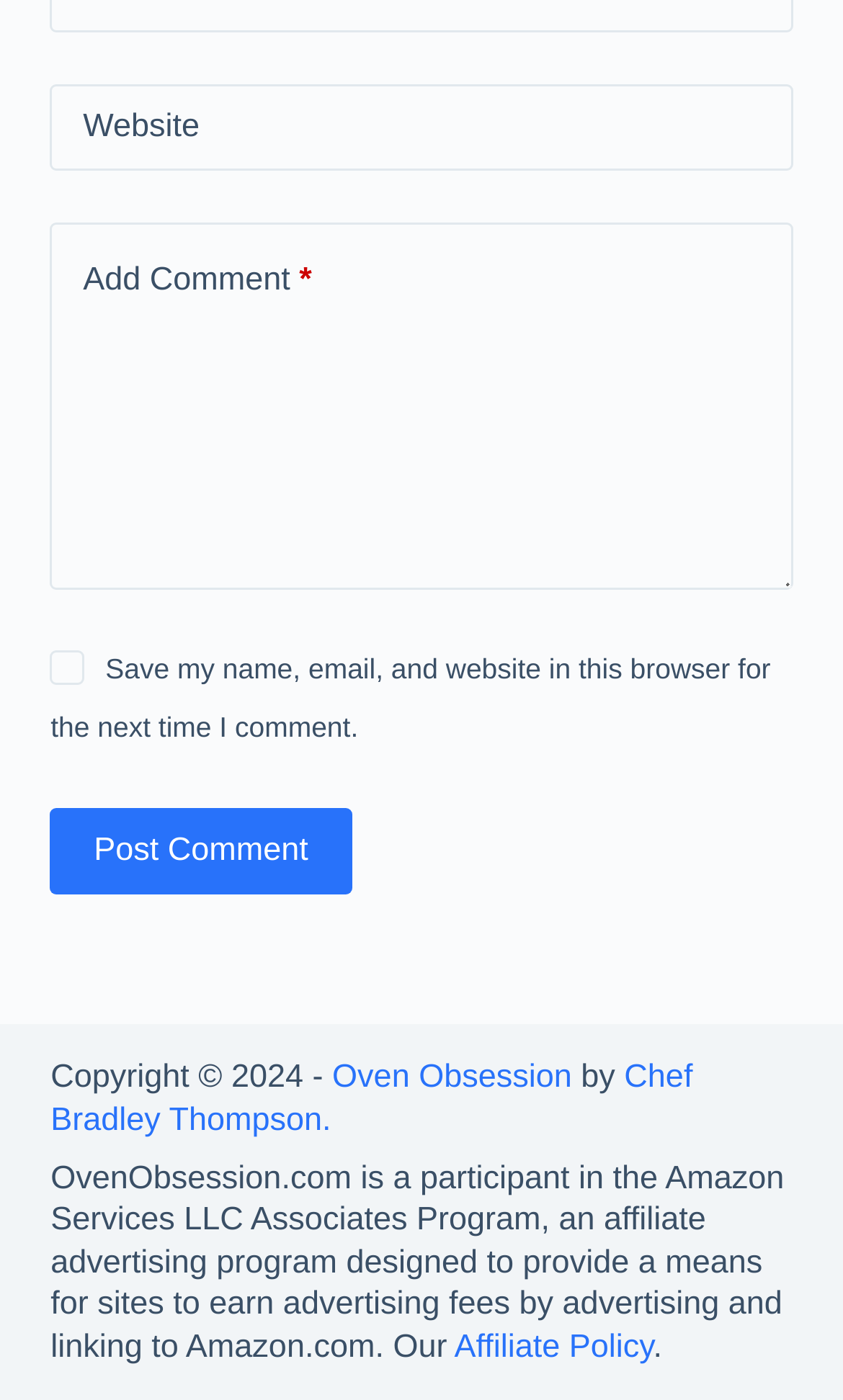What is the name of the website?
Look at the screenshot and provide an in-depth answer.

The webpage's footer section mentions 'Copyright © 2024 - Oven Obsession by Chef Bradley Thompson.', and there is also a link labeled 'Oven Obsession' in the footer section, indicating that the name of the website is Oven Obsession.